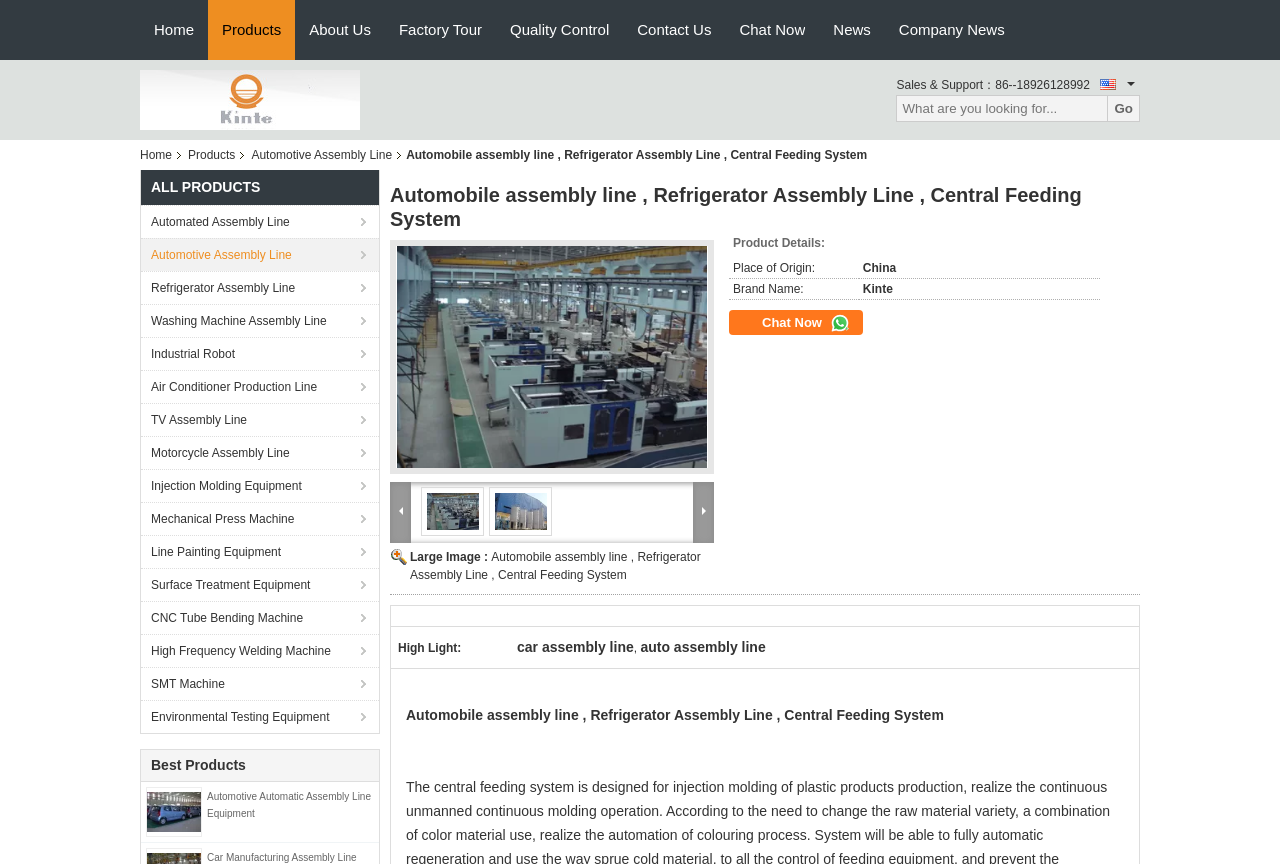Determine the bounding box coordinates of the clickable element to achieve the following action: 'Chat with sales support'. Provide the coordinates as four float values between 0 and 1, formatted as [left, top, right, bottom].

[0.578, 0.024, 0.629, 0.044]